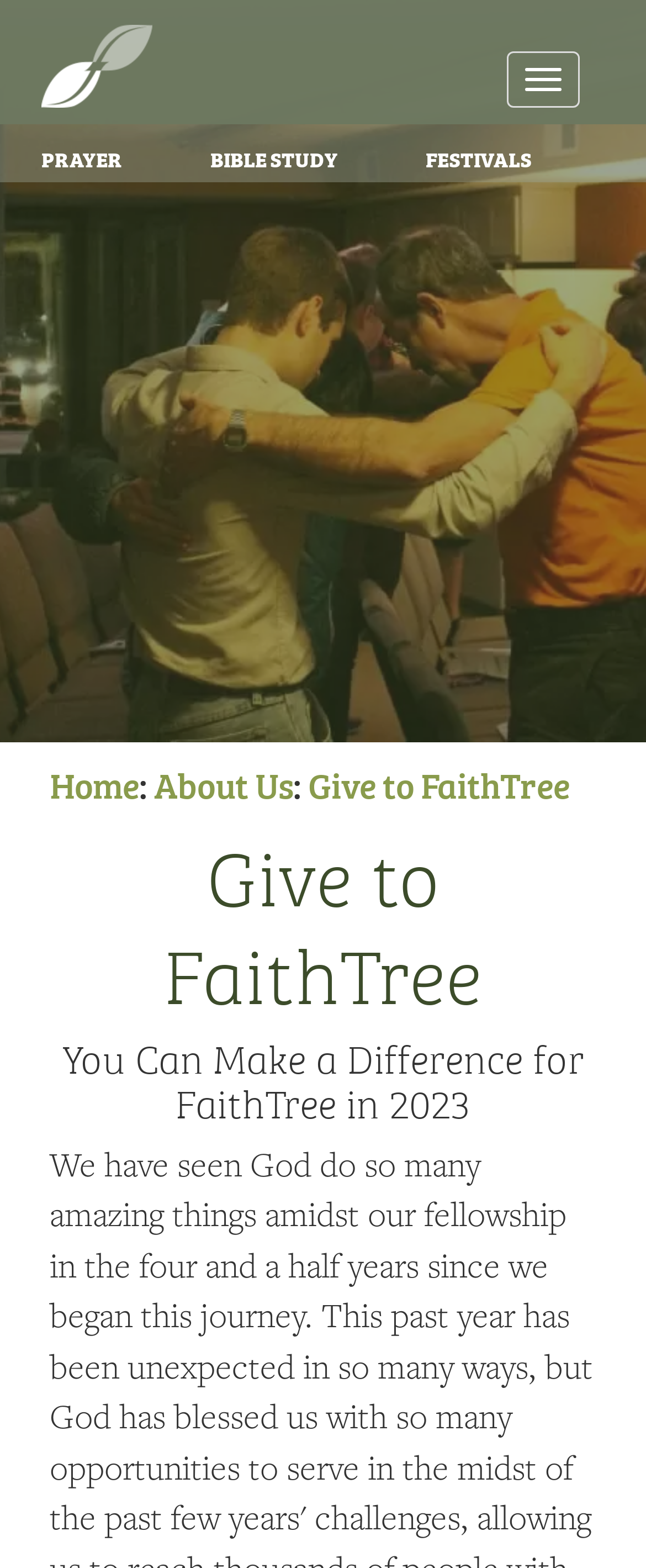Identify and provide the bounding box for the element described by: "parent_node: Toggle navigation".

[0.064, 0.0, 0.236, 0.053]